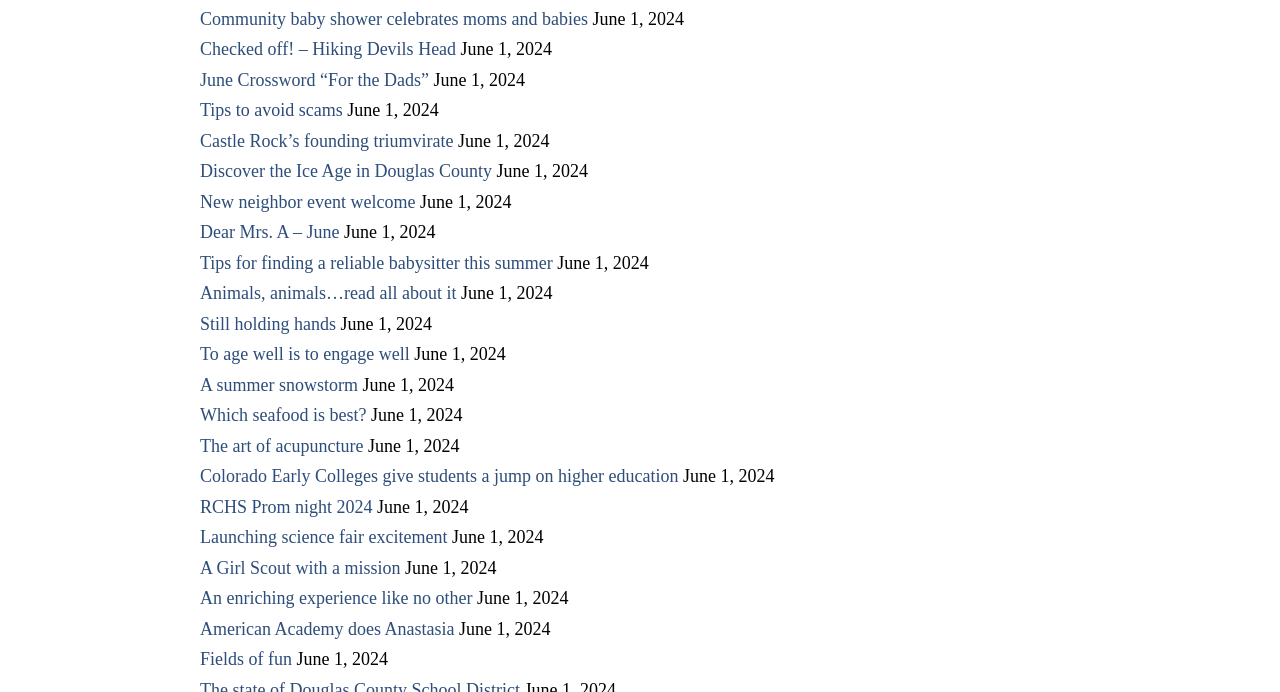Given the webpage screenshot and the description, determine the bounding box coordinates (top-left x, top-left y, bottom-right x, bottom-right y) that define the location of the UI element matching this description: A summer snowstorm

[0.156, 0.542, 0.28, 0.571]